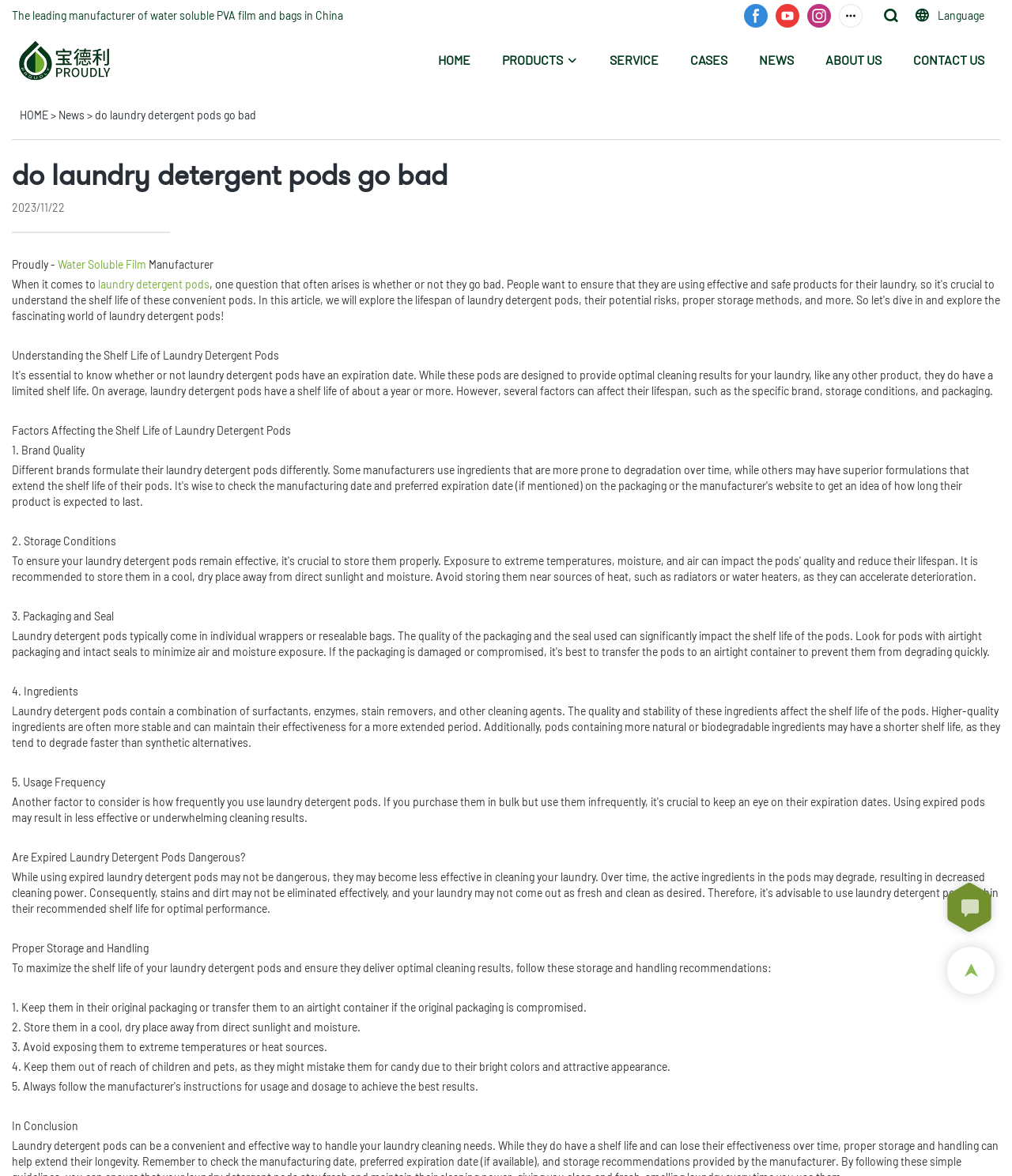Identify the bounding box coordinates of the part that should be clicked to carry out this instruction: "Click on the Facebook link".

[0.731, 0.0, 0.762, 0.027]